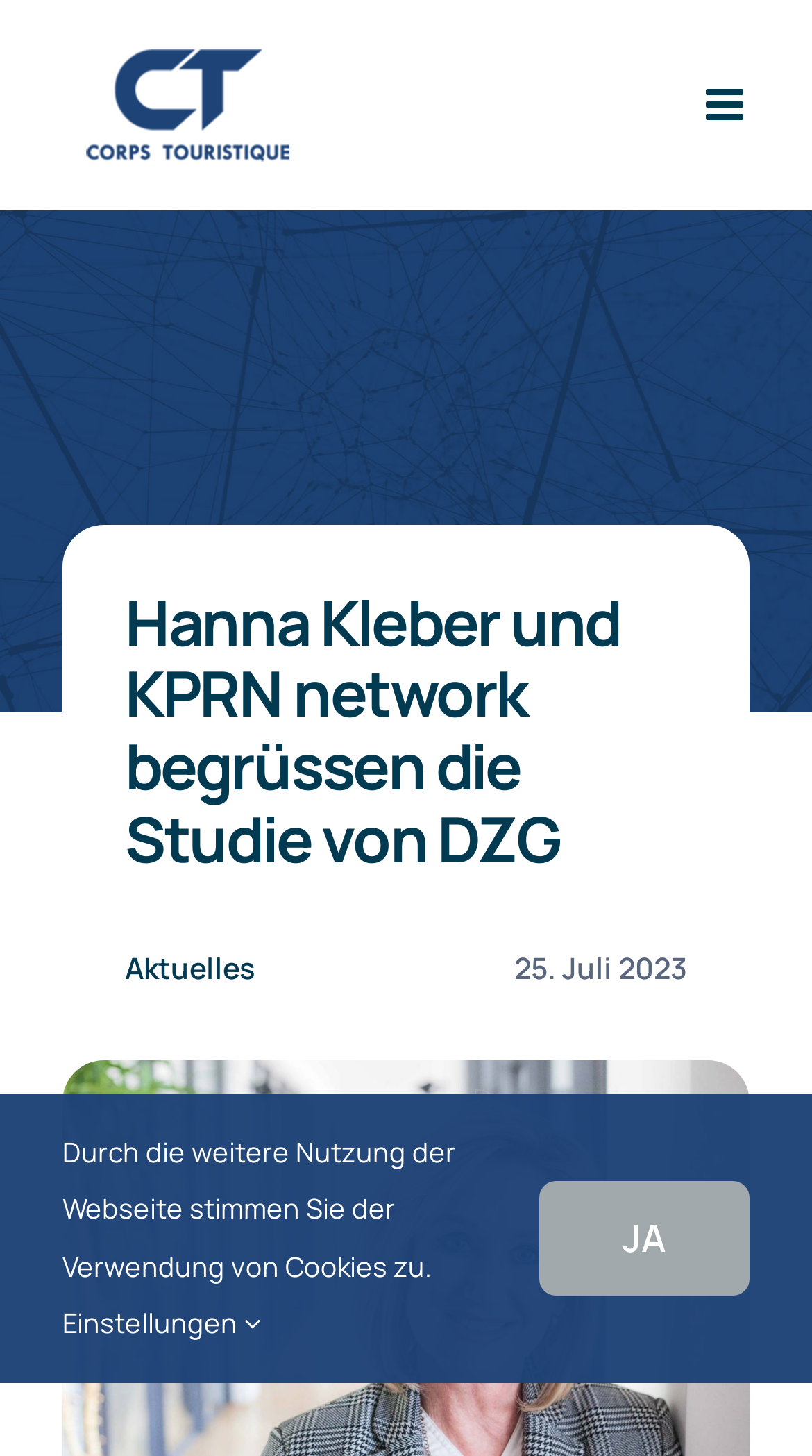What is the logo of Corps Touristique?
Look at the screenshot and give a one-word or phrase answer.

Corps Touristique Logo